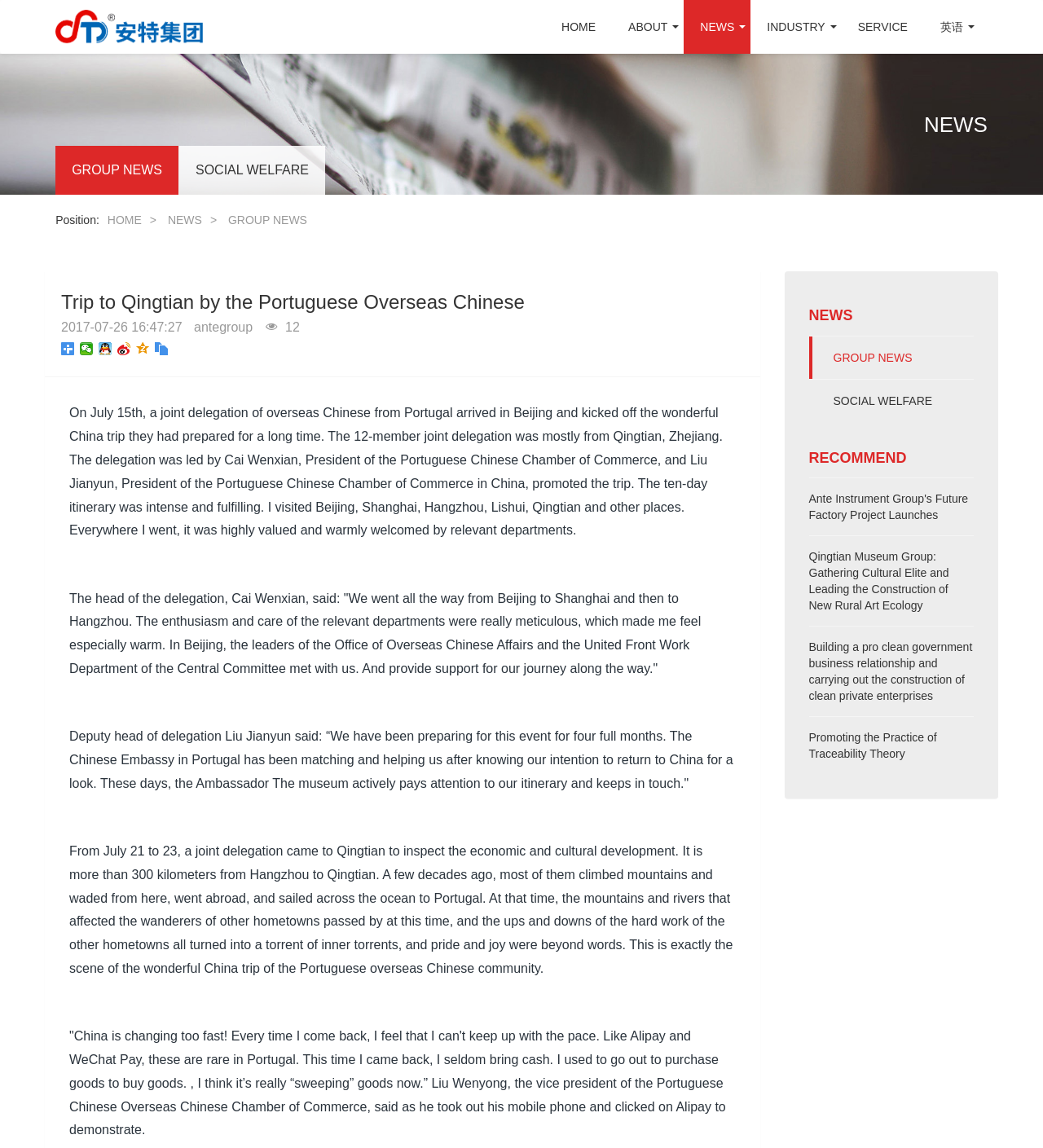Describe the entire webpage, focusing on both content and design.

The webpage is about a news article titled "Trip to Qingtian by the Portuguese Overseas Chinese" from the Ante Meter Group Co., Ltd. official website. At the top of the page, there is a navigation menu with links to "HOME", "ABOUT", "NEWS", "INDUSTRY", "SERVICE", and "英语" (English). Below the navigation menu, there is a section with links to "GROUP NEWS" and "SOCIAL WELFARE".

The main content of the page is an article about a joint delegation of overseas Chinese from Portugal who visited China. The article is divided into several paragraphs, each with a descriptive title. The text describes the delegation's 10-day itinerary, which included visits to Beijing, Shanghai, Hangzhou, Lishui, and Qingtian. The article also quotes several members of the delegation, including Cai Wenxian, Liu Jianyun, and Liu Wenyong, who shared their experiences and impressions of the trip.

On the right side of the page, there is a complementary section with links to related news articles, including "GROUP NEWS", "SOCIAL WELFARE", and several other news stories. There are also several social media sharing links, allowing users to share the article on WeChat, QQ, and other platforms.

At the bottom of the page, there is a footer section with a copyright notice and a link to the Ante Meter Group Co., Ltd. official website. Overall, the webpage is a news article page with a simple and clean layout, featuring a prominent navigation menu and a clear structure for the article content.